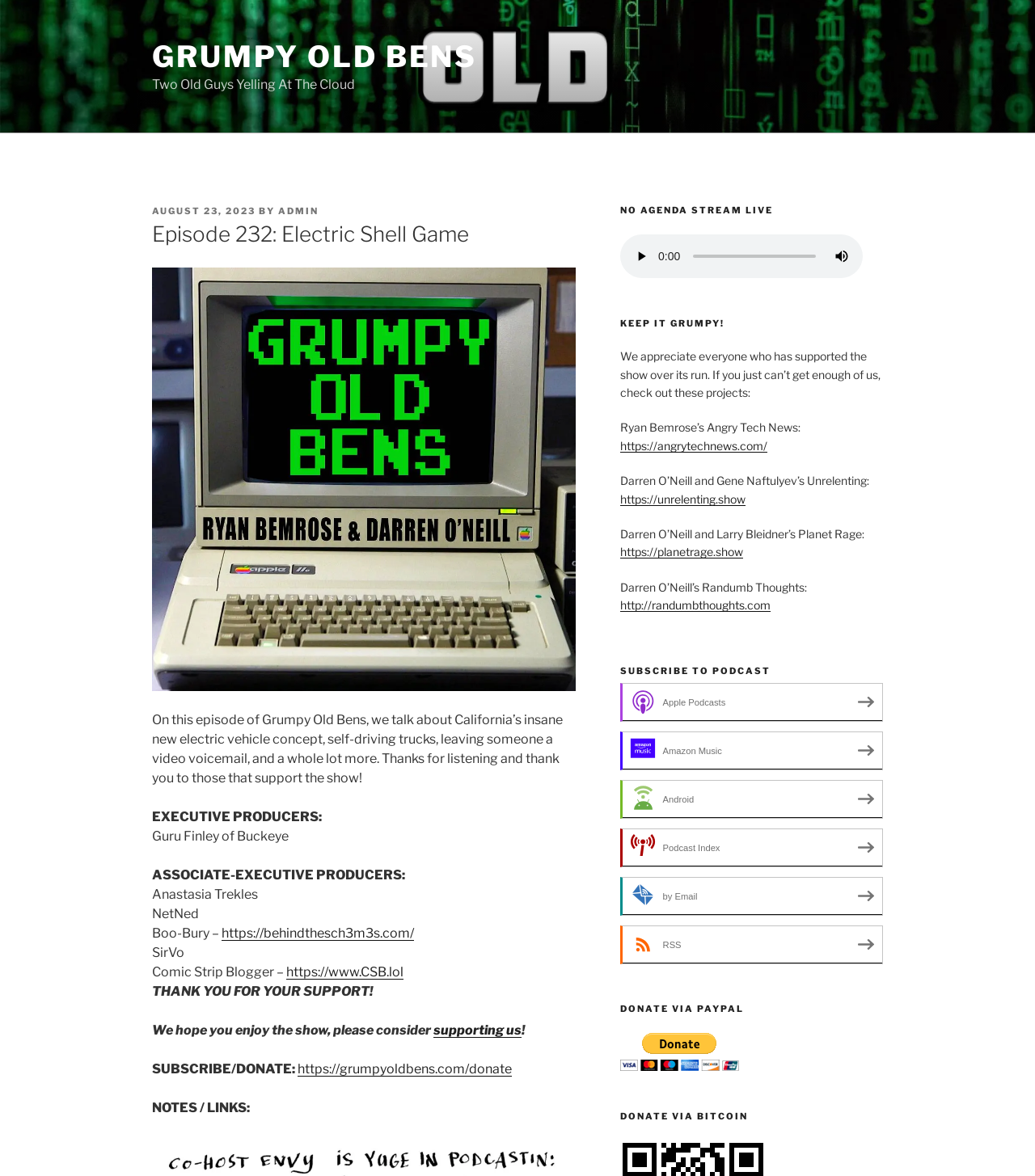Please find the bounding box coordinates of the element that needs to be clicked to perform the following instruction: "Support the show". The bounding box coordinates should be four float numbers between 0 and 1, represented as [left, top, right, bottom].

[0.419, 0.87, 0.504, 0.883]